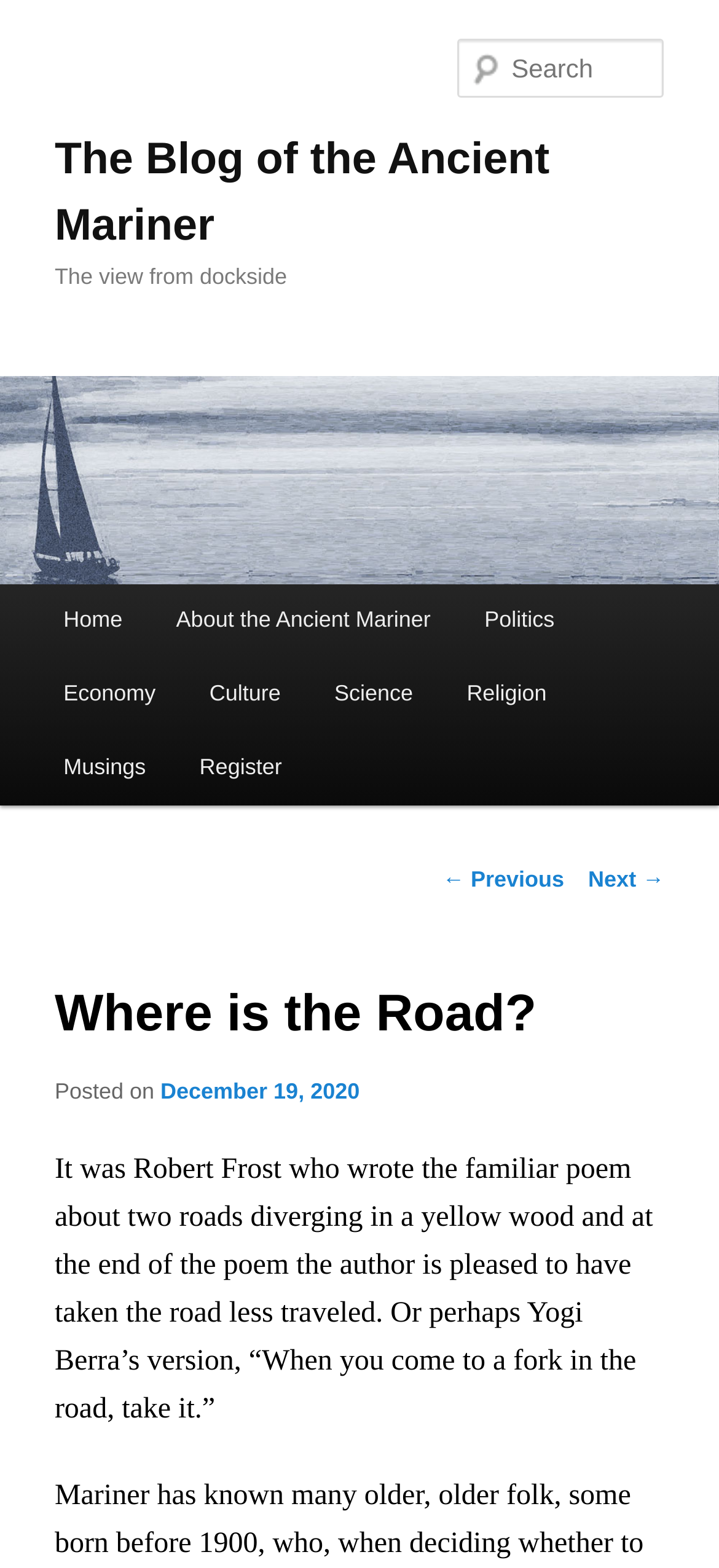Describe the webpage in detail, including text, images, and layout.

The webpage is a blog titled "The Blog of the Ancient Mariner" with a subtitle "Where is the Road?". At the top, there is a link to skip to the primary content. Below that, there is a heading with the blog title, which is also a link. 

To the right of the blog title, there is a large image that spans the entire width of the page. Below the image, there is a search box with a label "Search". 

On the left side of the page, there is a main menu with several links, including "Home", "About the Ancient Mariner", "Politics", "Economy", "Culture", "Science", "Religion", "Musings", and "Register". 

The main content of the page is a blog post titled "Where is the Road?". The post has a heading and a subheading "Posted on December 19, 2020". The post content is a long paragraph of text that discusses the idea of taking different roads in life, referencing Robert Frost's poem and Yogi Berra's quote. 

At the bottom of the page, there are links to navigate to previous and next posts.